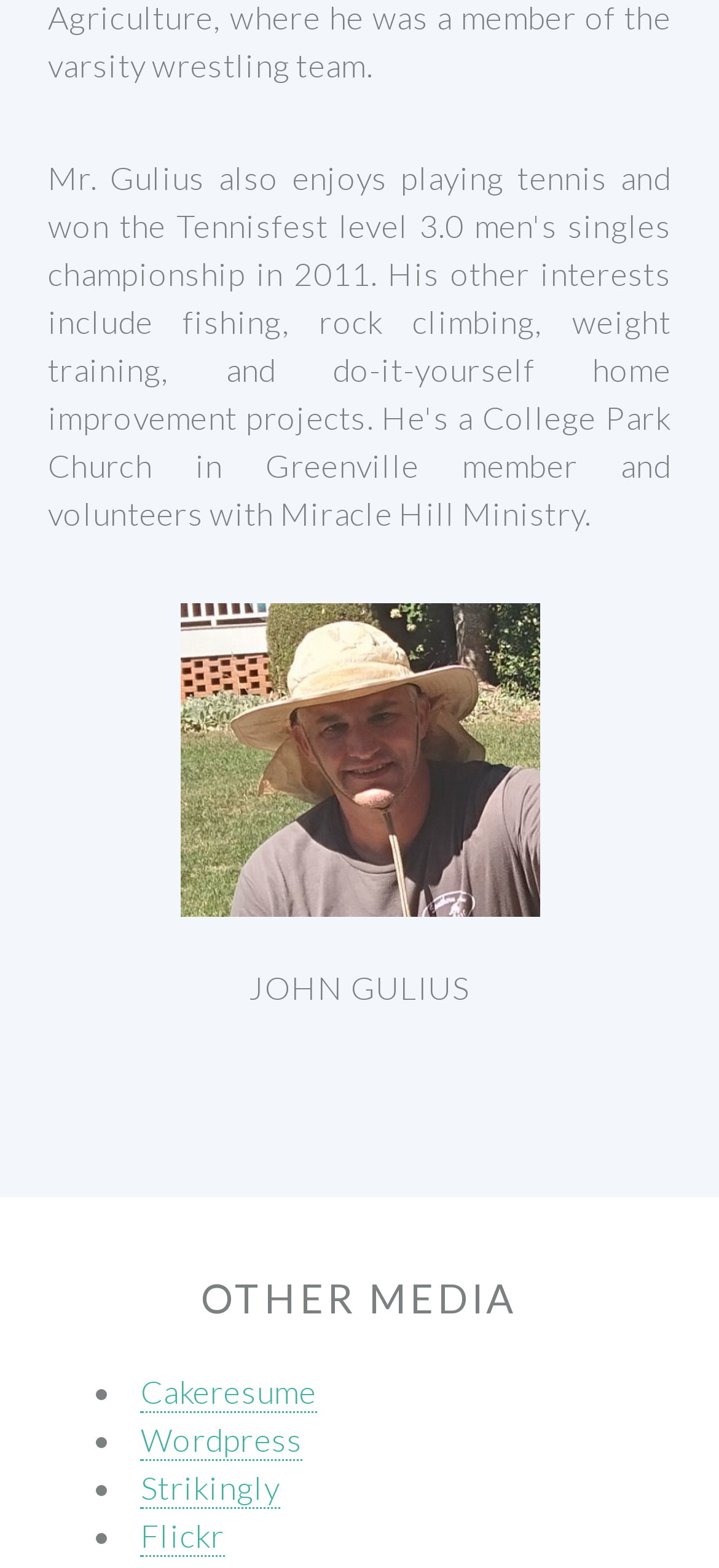Using the webpage screenshot and the element description Strikingly, determine the bounding box coordinates. Specify the coordinates in the format (top-left x, top-left y, bottom-right x, bottom-right y) with values ranging from 0 to 1.

[0.196, 0.937, 0.389, 0.963]